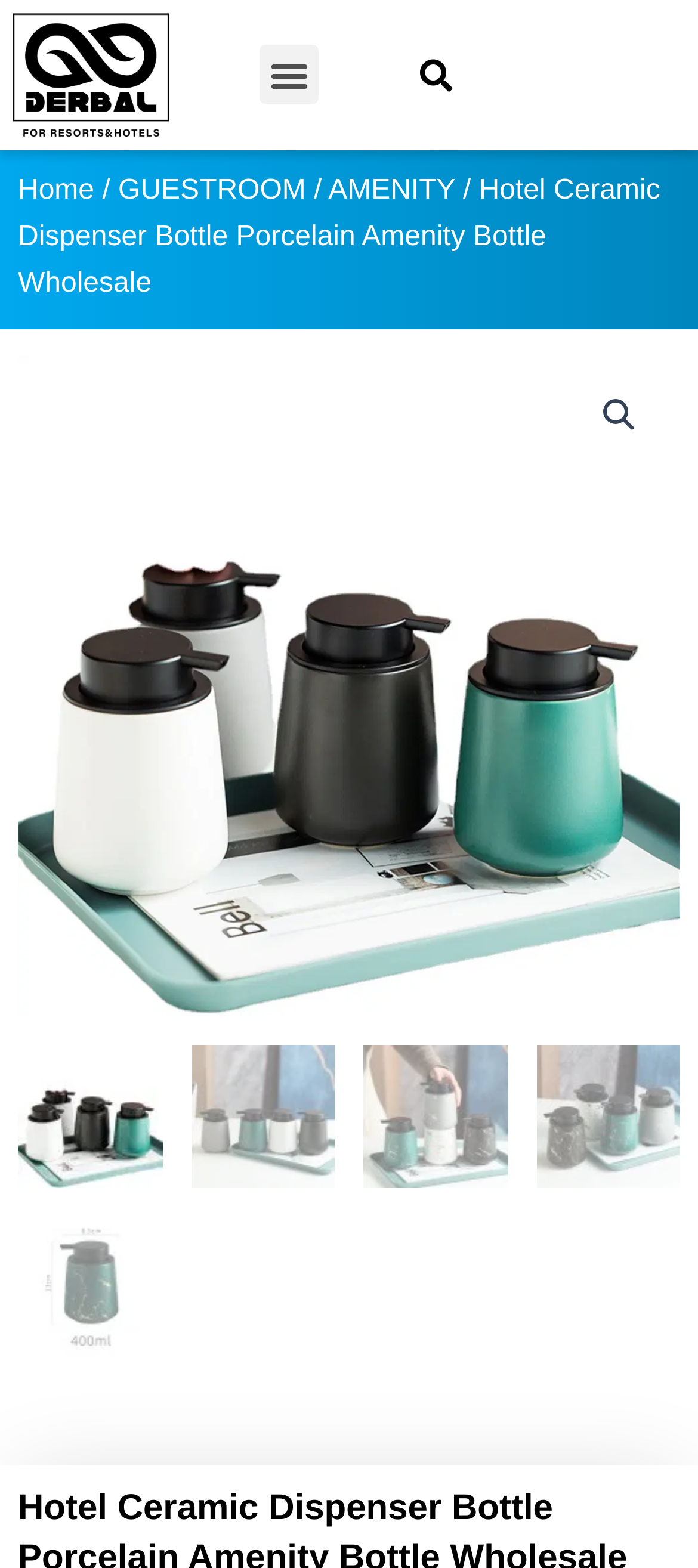Please determine the bounding box coordinates of the element to click in order to execute the following instruction: "Search for something". The coordinates should be four float numbers between 0 and 1, specified as [left, top, right, bottom].

[0.582, 0.029, 0.667, 0.066]